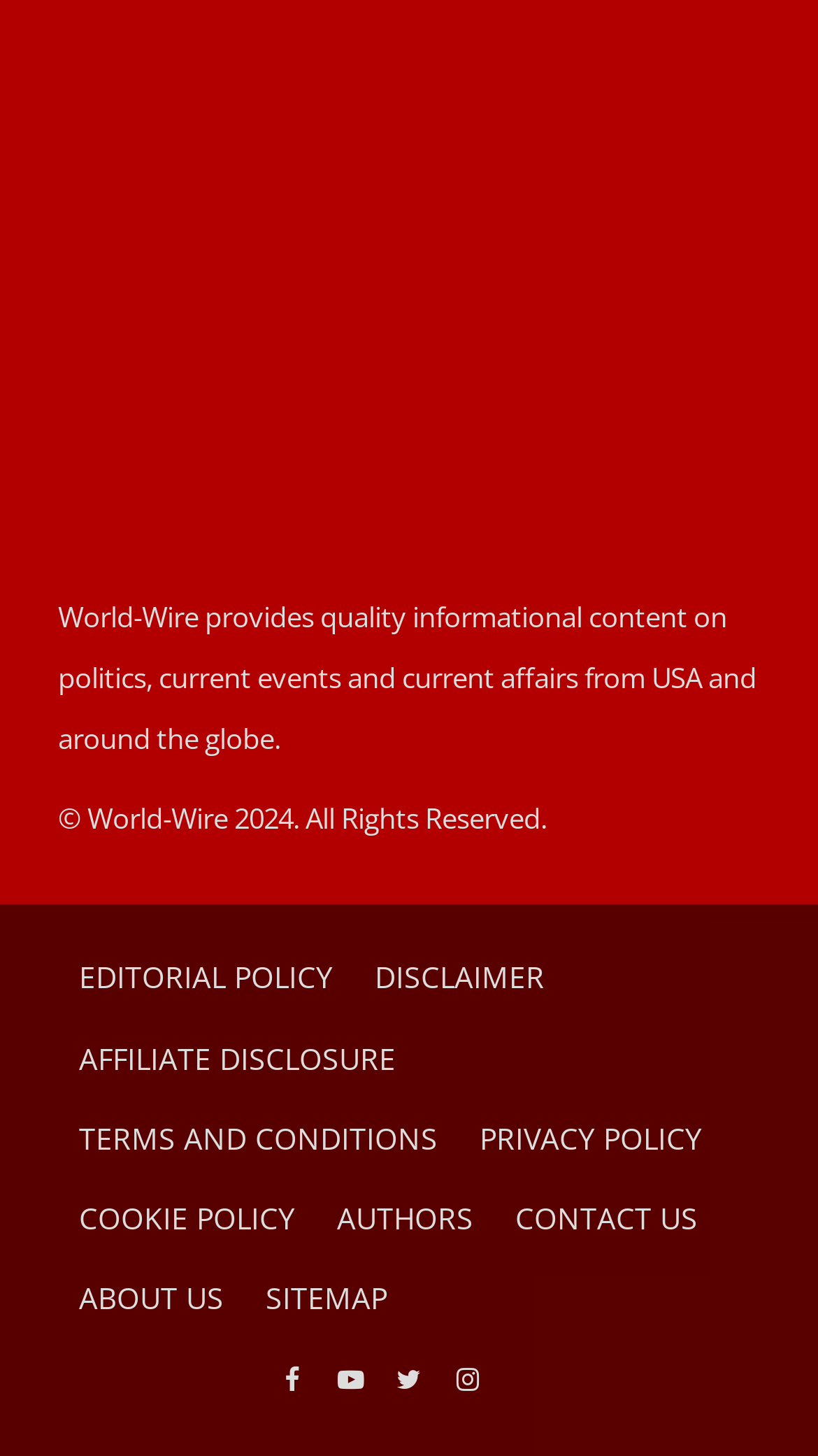Find the bounding box coordinates of the clickable element required to execute the following instruction: "View sitemap". Provide the coordinates as four float numbers between 0 and 1, i.e., [left, top, right, bottom].

[0.299, 0.865, 0.499, 0.92]